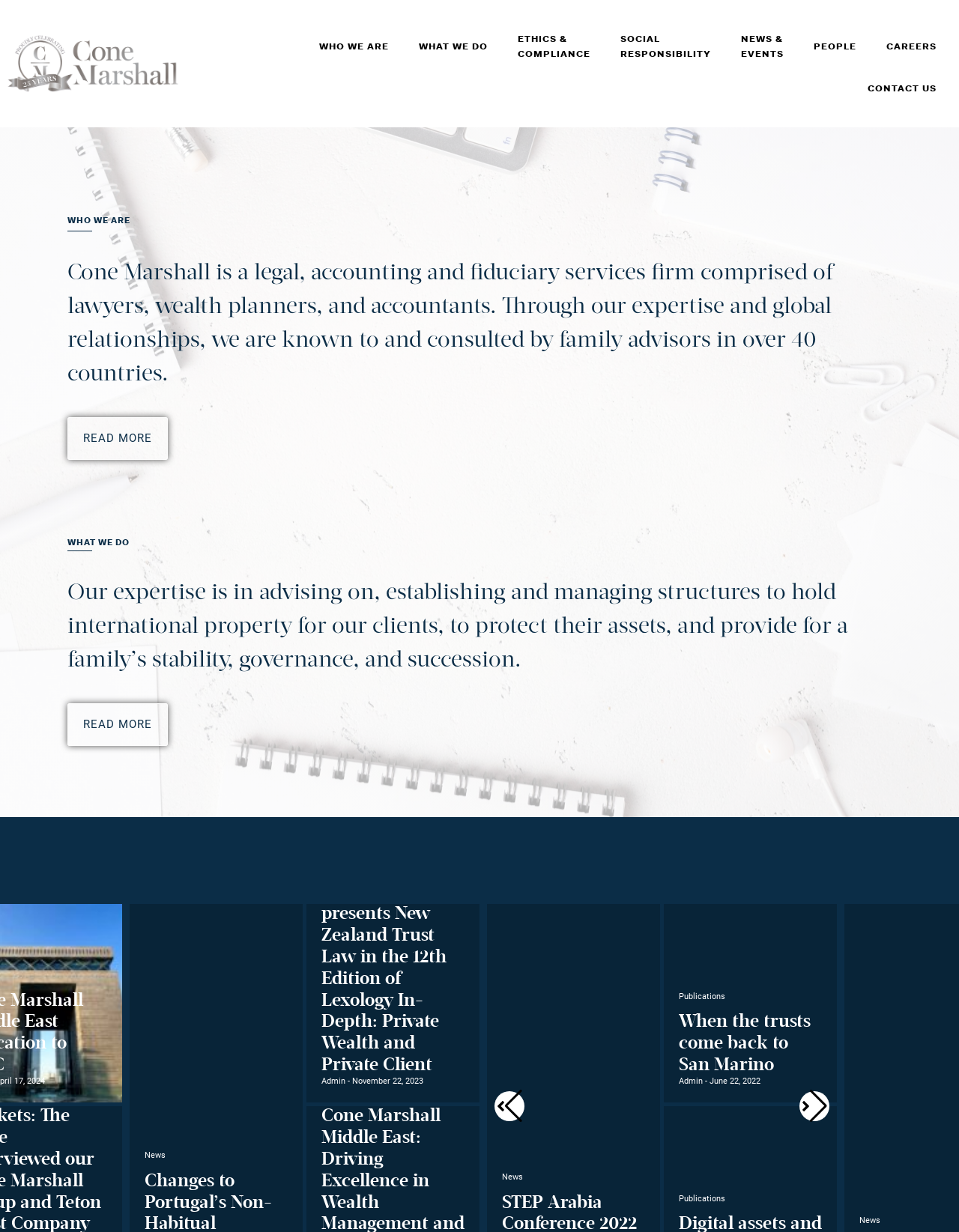Summarize the webpage with a detailed and informative caption.

The webpage is the homepage of Cone Marshall, a legal, accounting, and fiduciary services firm. At the top, there are eight navigation links: "WHO WE ARE", "WHAT WE DO", "ETHICS & COMPLIANCE", "SOCIAL RESPONSIBILITY", "NEWS & EVENTS", "PEOPLE", "CAREERS", and "CONTACT US". 

Below the navigation links, there is a section that describes the company. The heading "WHO WE ARE" is followed by a paragraph of text that explains the company's services and expertise. There is a "READ MORE" link below this section.

Next to the "WHO WE ARE" section, there is another section with the heading "WHAT WE DO". This section describes the company's expertise in advising on and managing structures to hold international property for clients. There is also a "READ MORE" link below this section.

At the bottom of the page, there are two news articles or publications. The first article has the title "When the trusts come back to San Marino" and is dated June 22, 2022. The second article has the title "Cone Marshall Middle East relocation to DIFC" and is dated April 17, 2024. Each article has a label "News" and "Publications" above it, and an "Admin" label below it.

On the right side of the news articles, there are two navigation buttons, "Previous slide" and "Next slide", which control a slider or carousel.